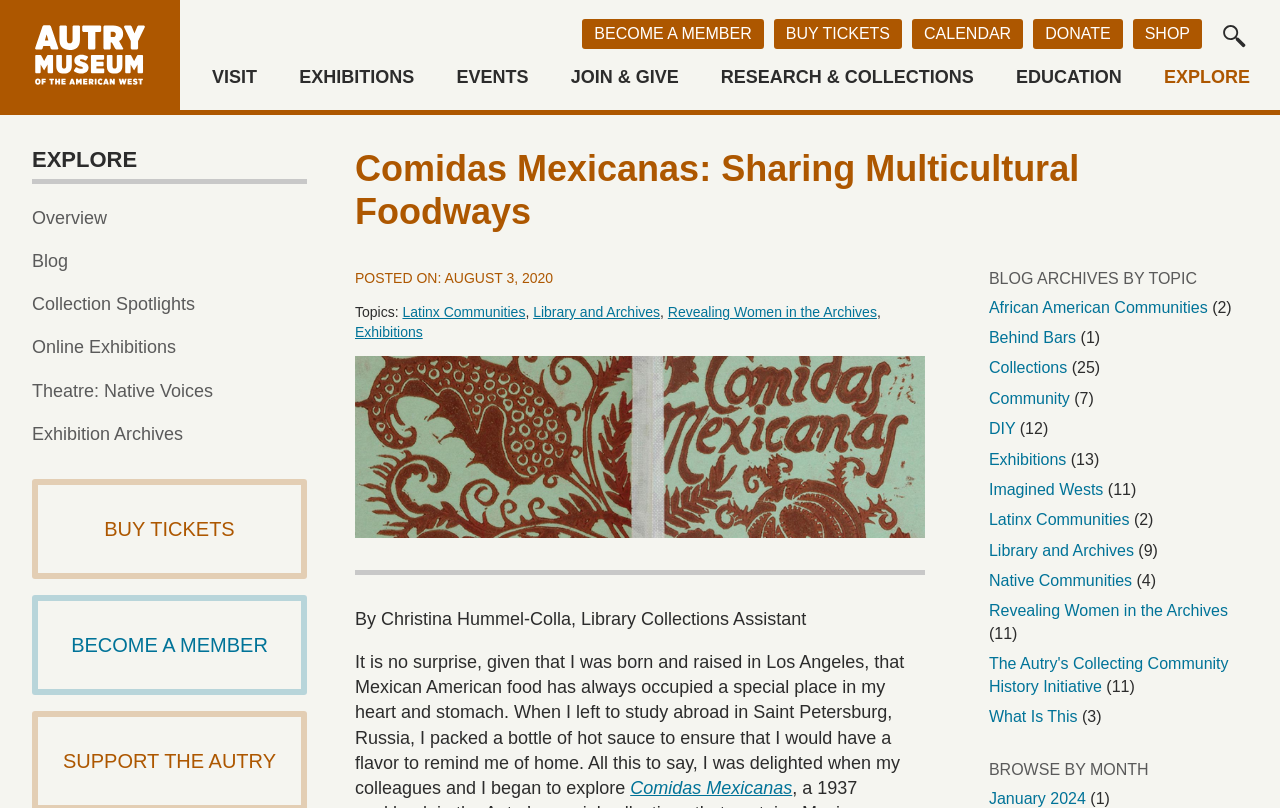Kindly respond to the following question with a single word or a brief phrase: 
What is the name of the author of the blog post?

Christina Hummel-Colla